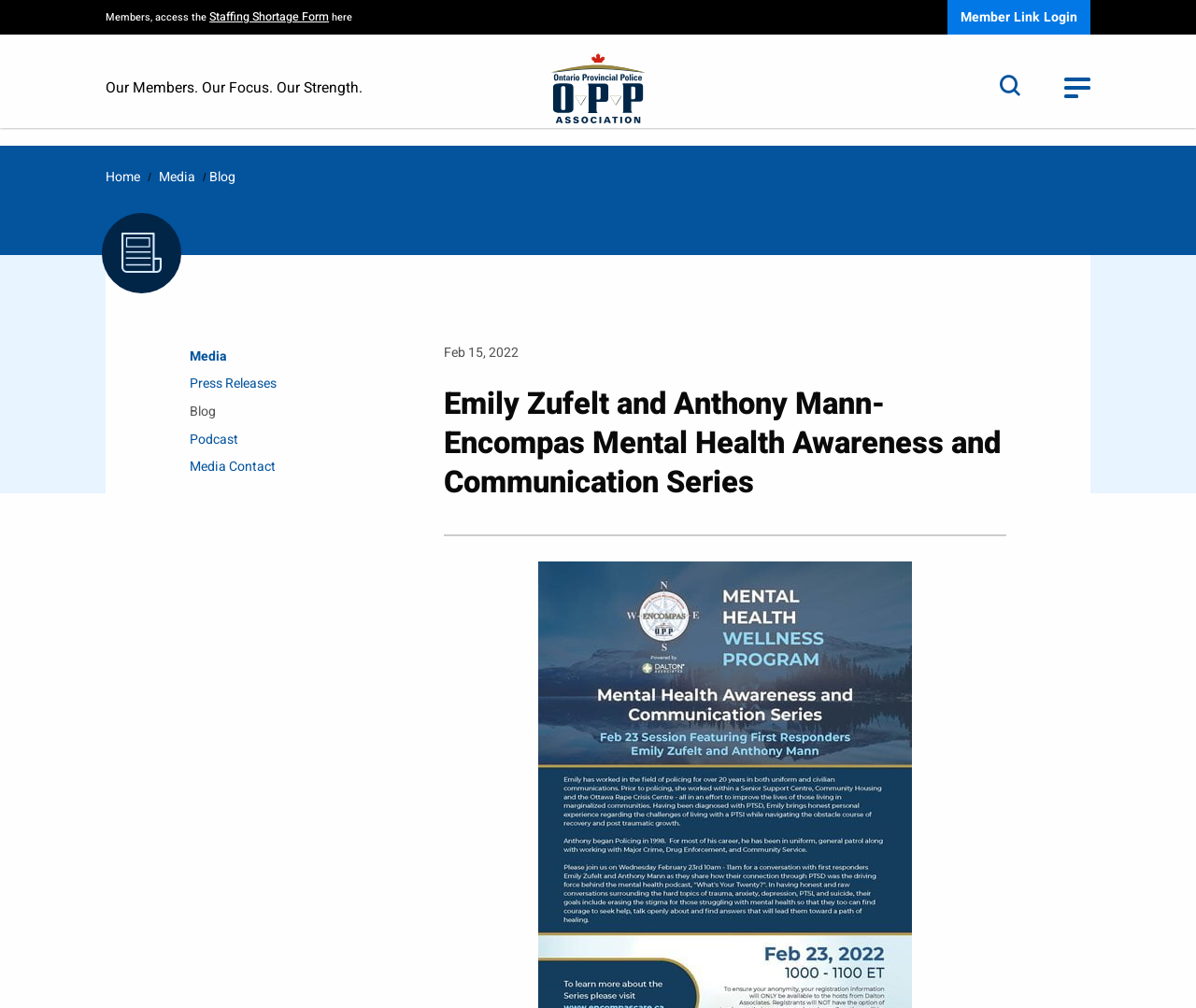Please locate the clickable area by providing the bounding box coordinates to follow this instruction: "login as a member".

[0.792, 0.0, 0.912, 0.035]